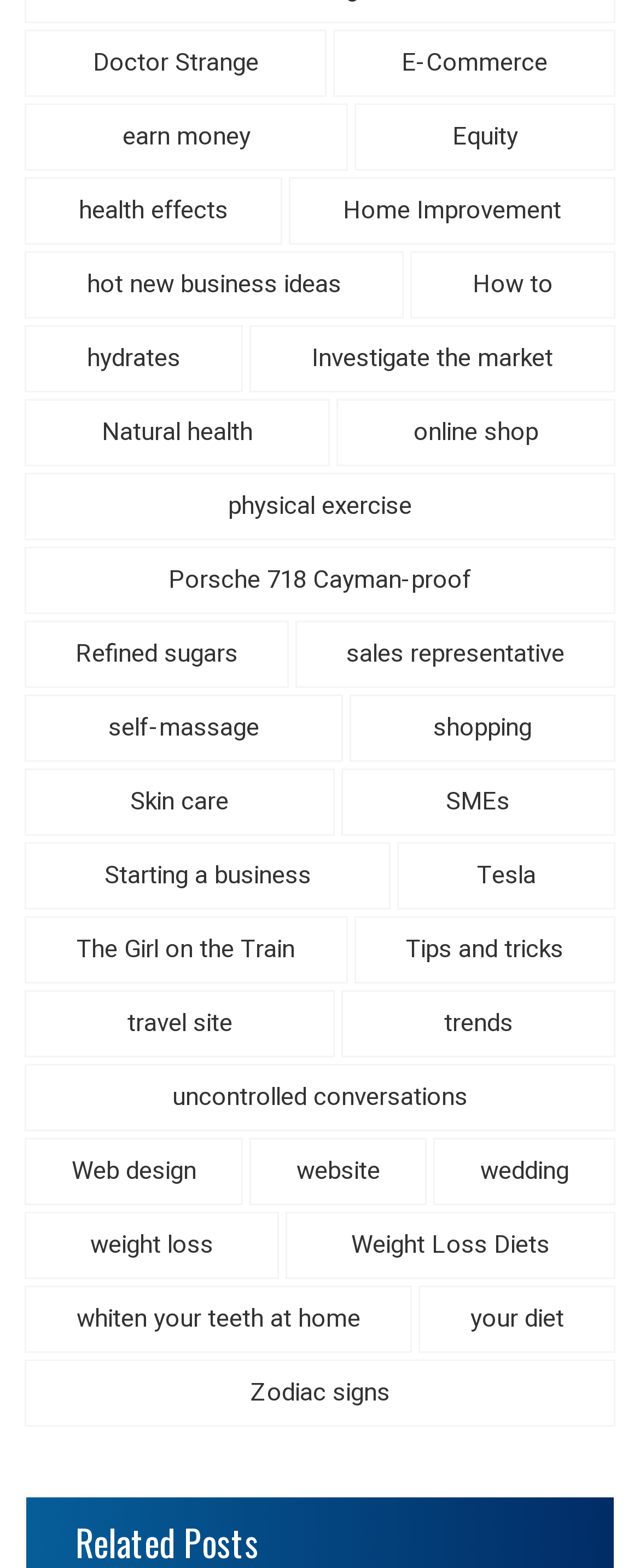Please give a short response to the question using one word or a phrase:
What is the topic of the link at the top left corner?

Doctor Strange